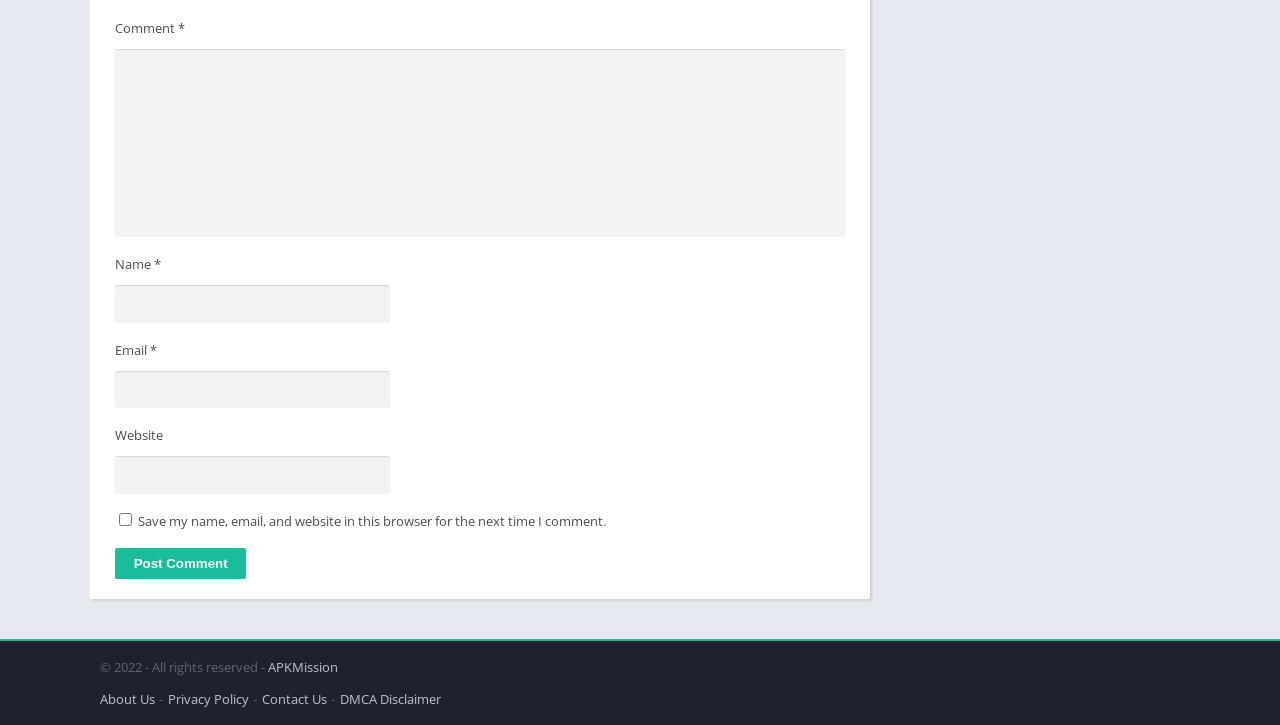Identify the bounding box of the HTML element described as: "name="submit" value="Post Comment"".

[0.09, 0.756, 0.192, 0.798]